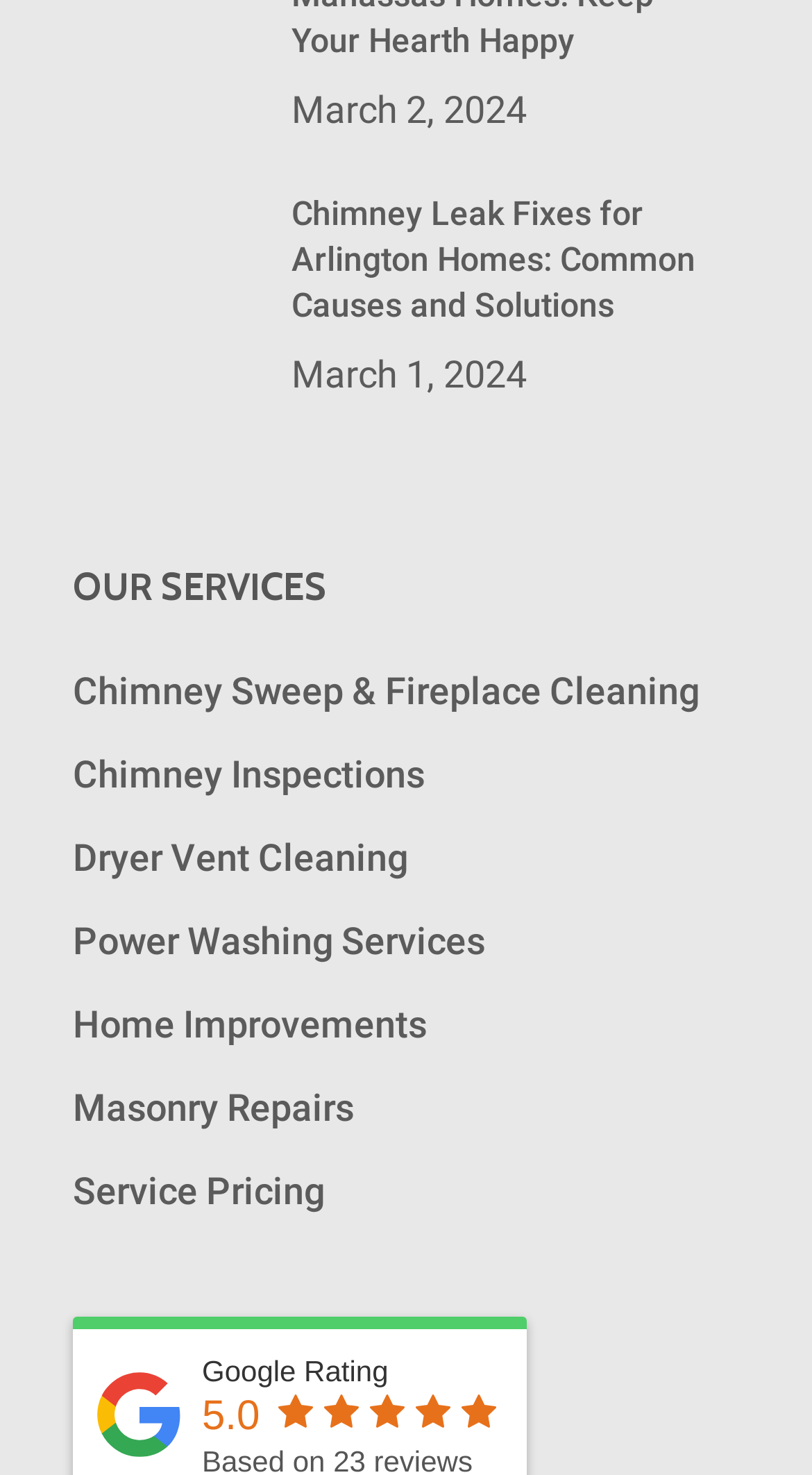Answer the question with a single word or phrase: 
What is the main service category?

OUR SERVICES